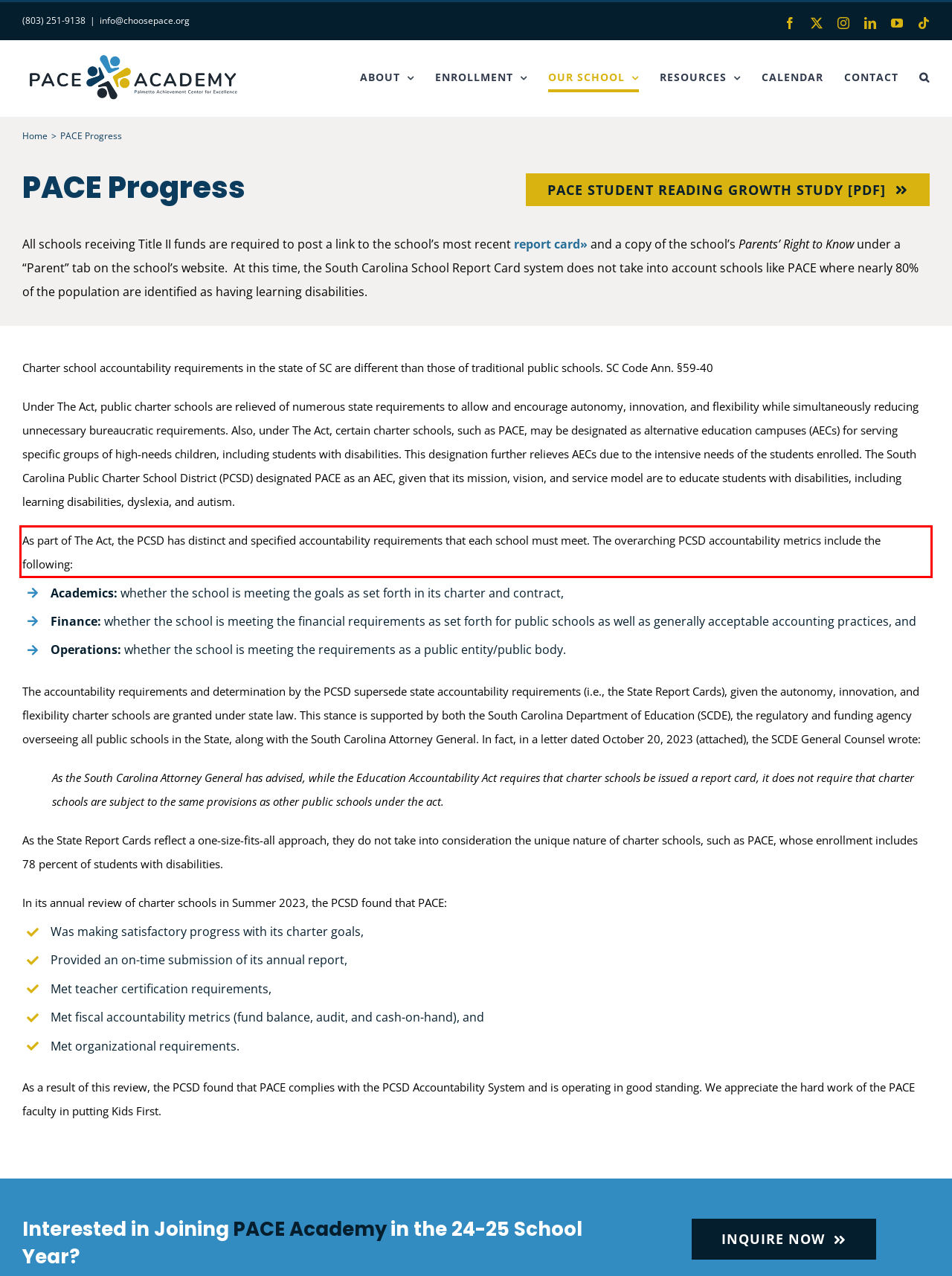With the provided screenshot of a webpage, locate the red bounding box and perform OCR to extract the text content inside it.

As part of The Act, the PCSD has distinct and specified accountability requirements that each school must meet. The overarching PCSD accountability metrics include the following: